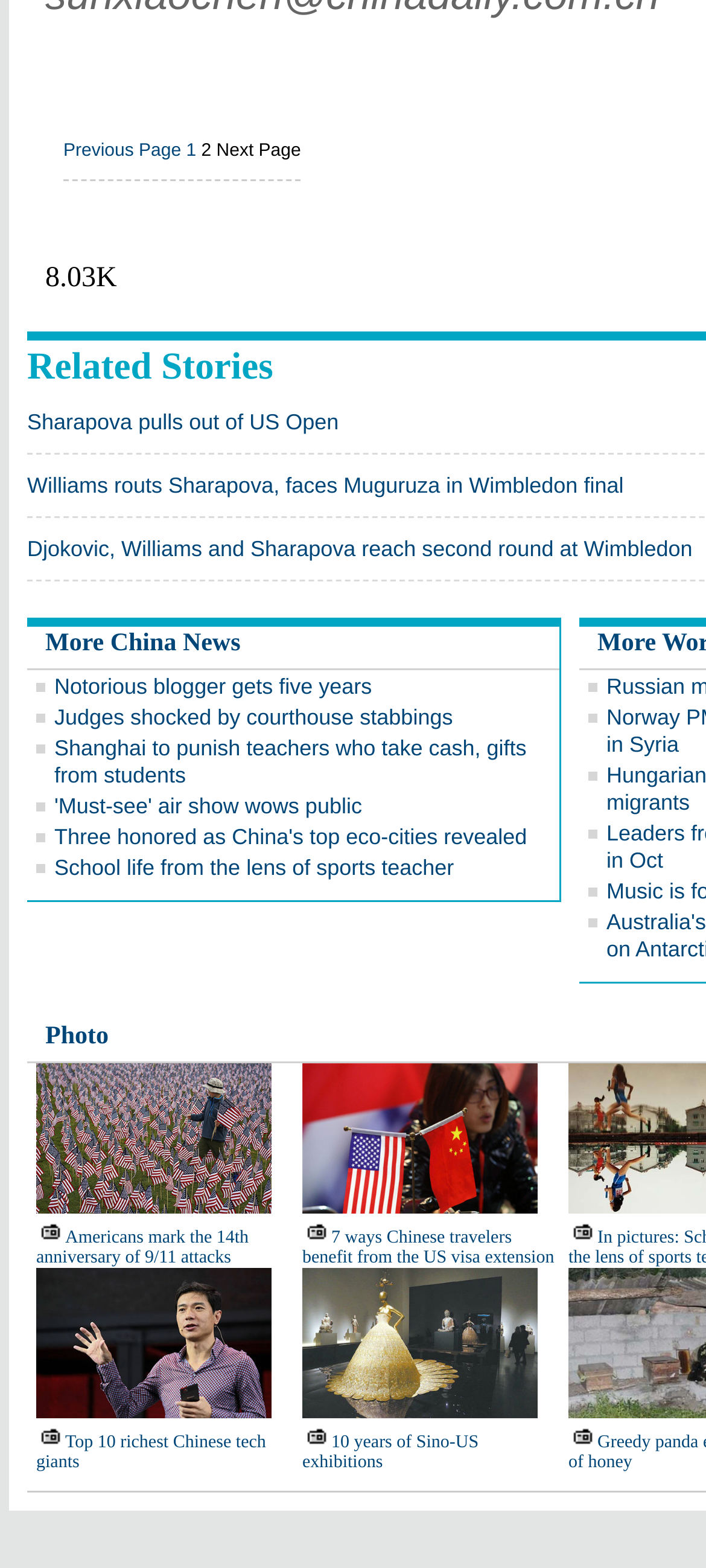Observe the image and answer the following question in detail: What is the topic of the news article '7 ways Chinese travelers benefit from the US visa extension'?

Based on the content of the article title, it appears to be related to travel and visa extensions, which falls under the topic of travel news.